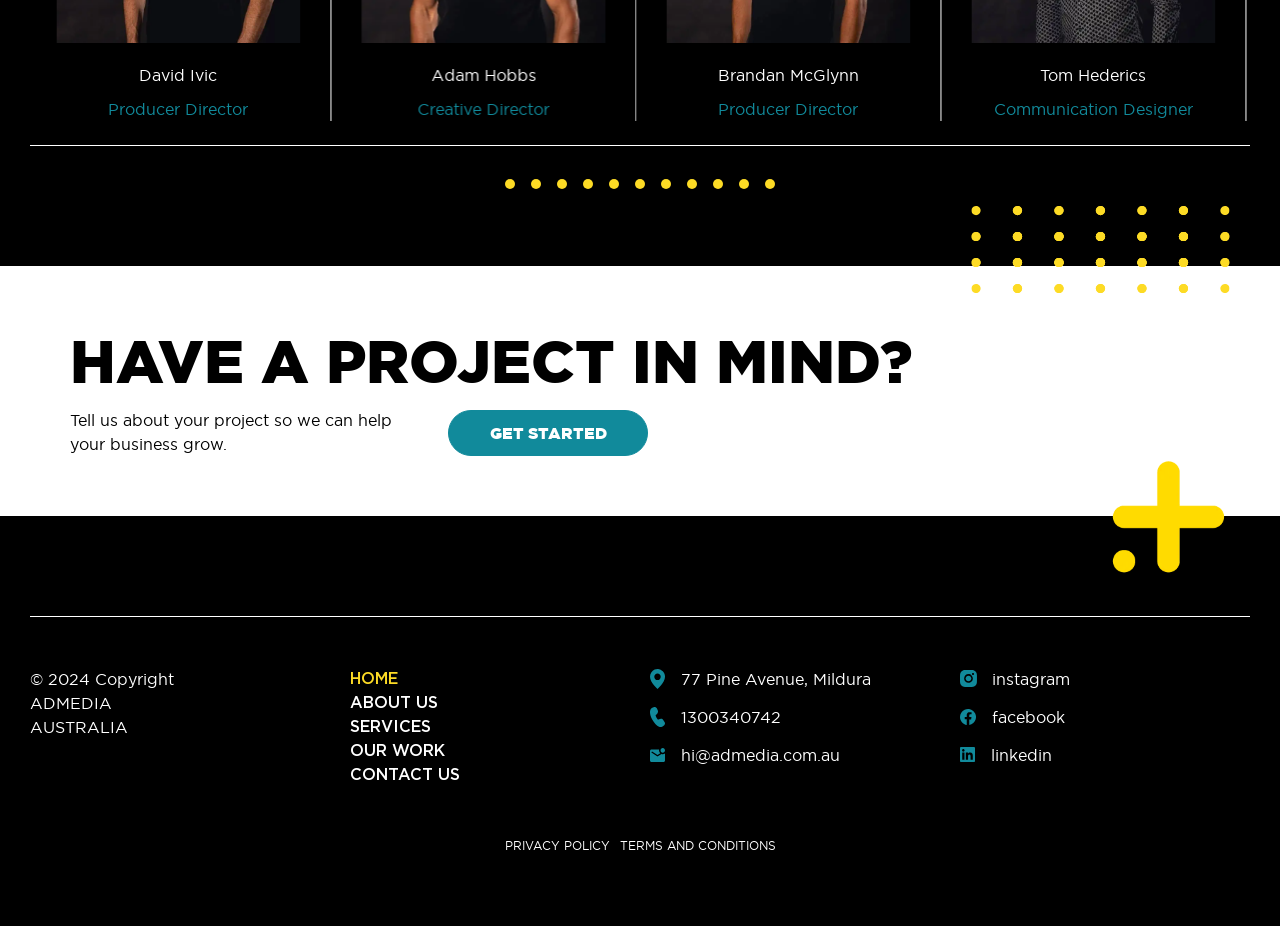What is the company's name?
Please analyze the image and answer the question with as much detail as possible.

The company's name is found in the copyright information at the bottom of the page, which states '© 2024 Copyright ADMEDIA AUSTRALIA'.